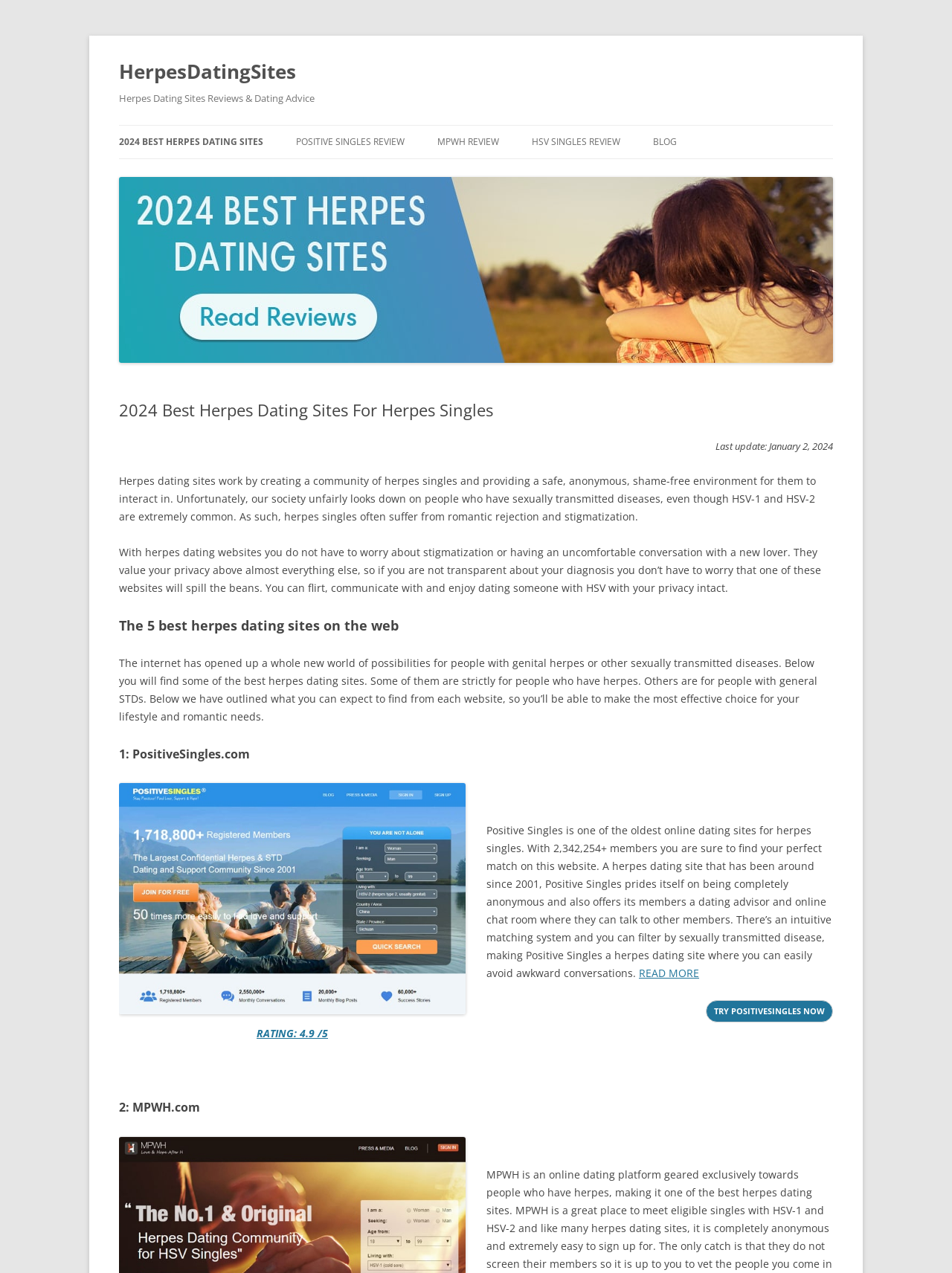Refer to the element description parent_node: HerpesDatingSites and identify the corresponding bounding box in the screenshot. Format the coordinates as (top-left x, top-left y, bottom-right x, bottom-right y) with values in the range of 0 to 1.

[0.125, 0.276, 0.875, 0.288]